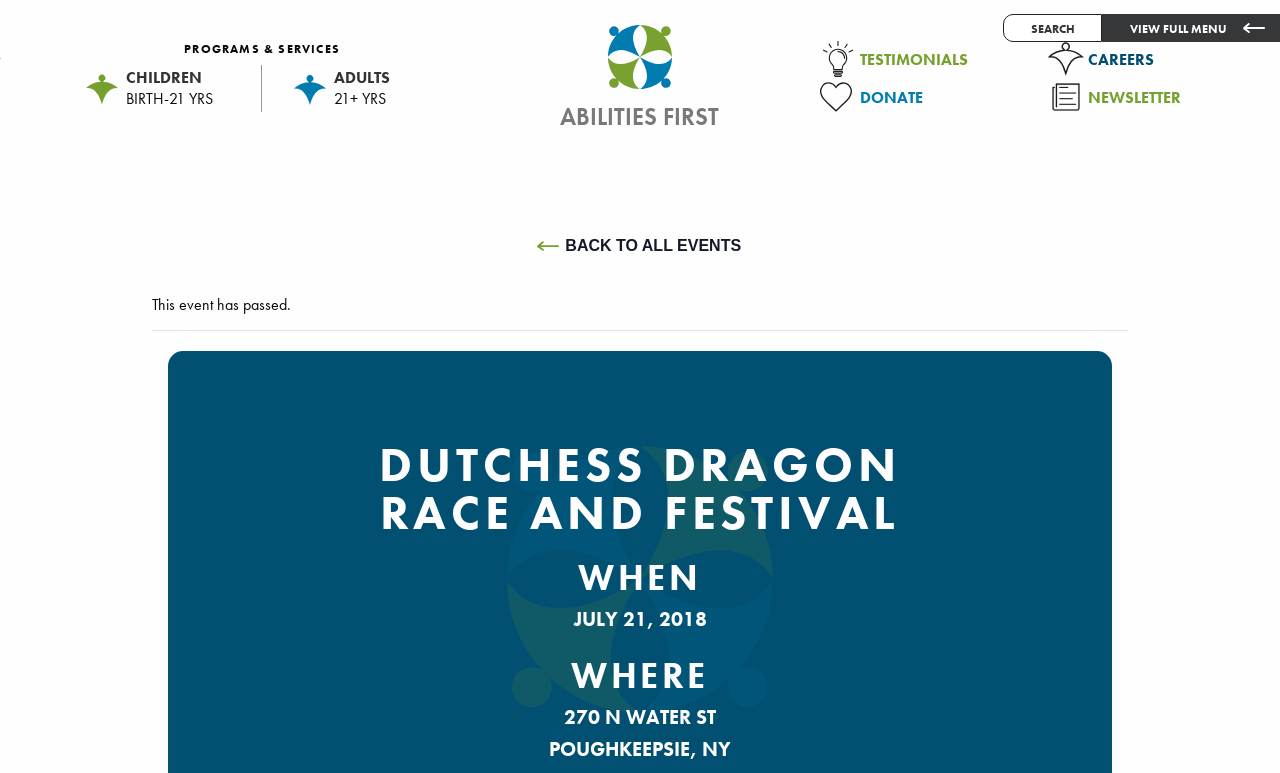What type of content is available under 'PROGRAMS & SERVICES'?
Utilize the image to construct a detailed and well-explained answer.

I found the answer by looking at the heading 'PROGRAMS & SERVICES' and the links 'CHILDREN BIRTH-21 YRS' and 'ADULTS 21+ YRS' below it, which suggest that the content available under 'PROGRAMS & SERVICES' is related to children and adults.